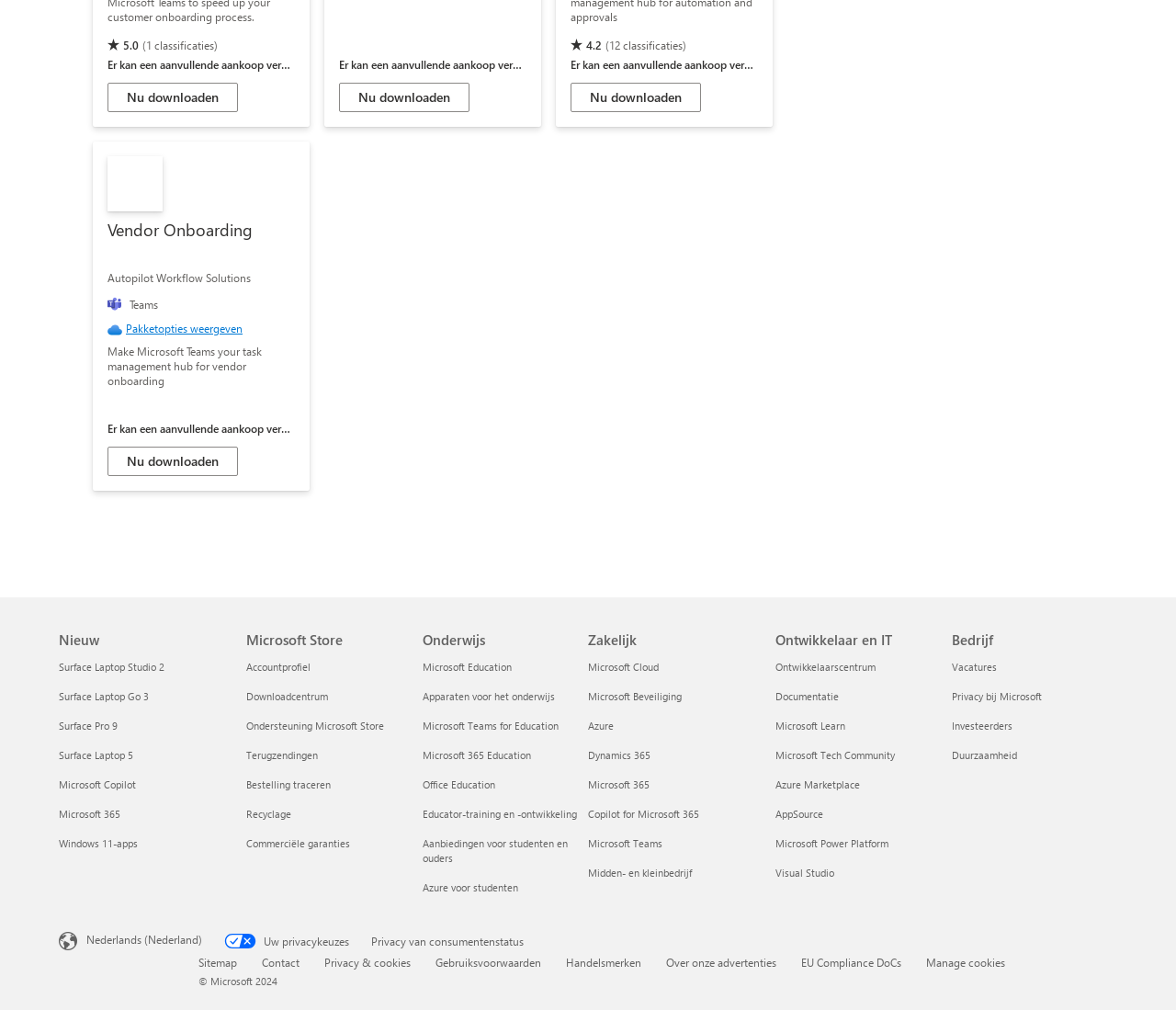Kindly provide the bounding box coordinates of the section you need to click on to fulfill the given instruction: "Learn about Microsoft Education".

[0.359, 0.653, 0.435, 0.667]